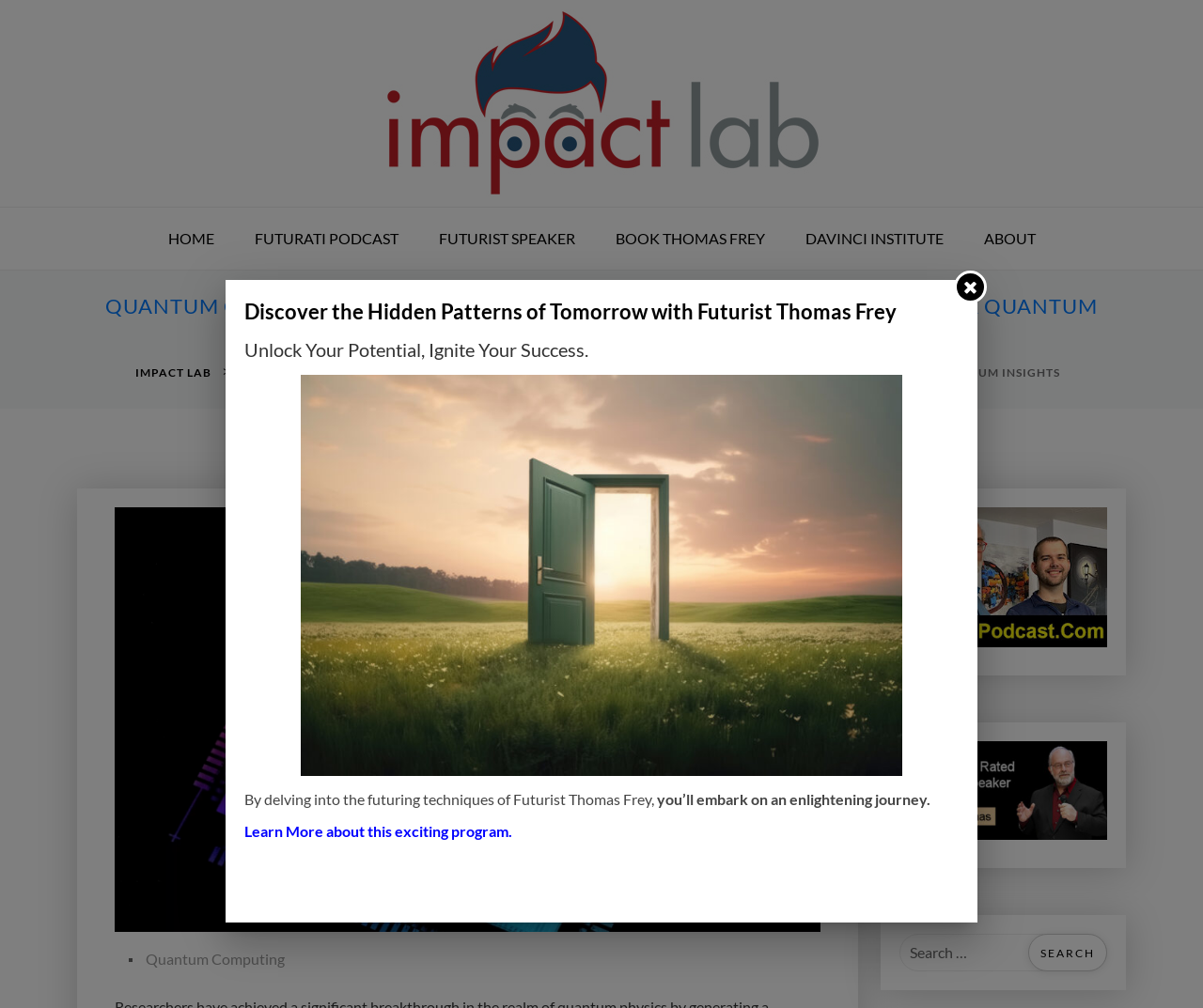Provide a one-word or short-phrase response to the question:
What is the purpose of the search box on the webpage?

To search for content